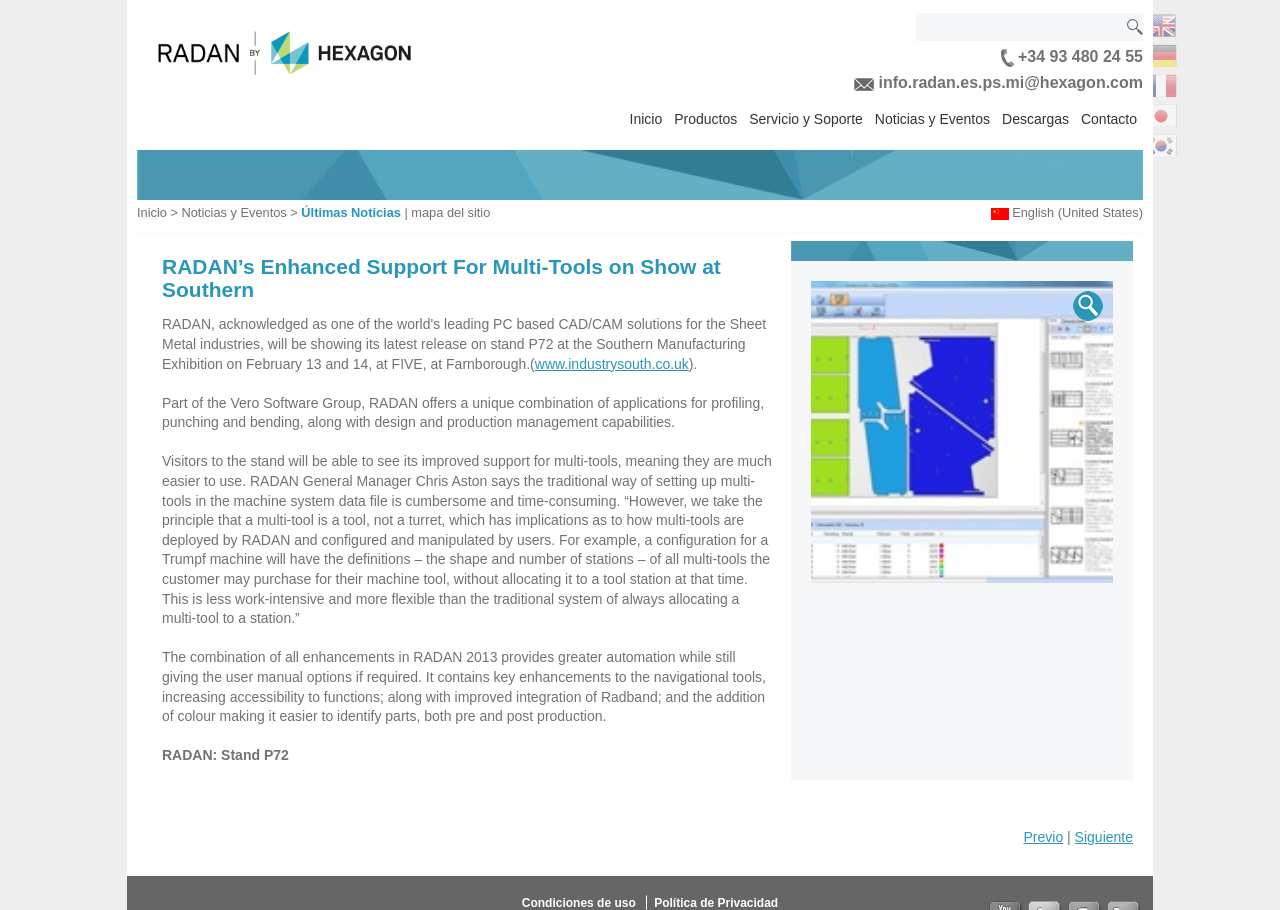What is the stand number of RADAN at the event?
Please provide a comprehensive answer based on the visual information in the image.

The stand number is obtained from the static text element, which is described as 'RADAN: Stand P72'.